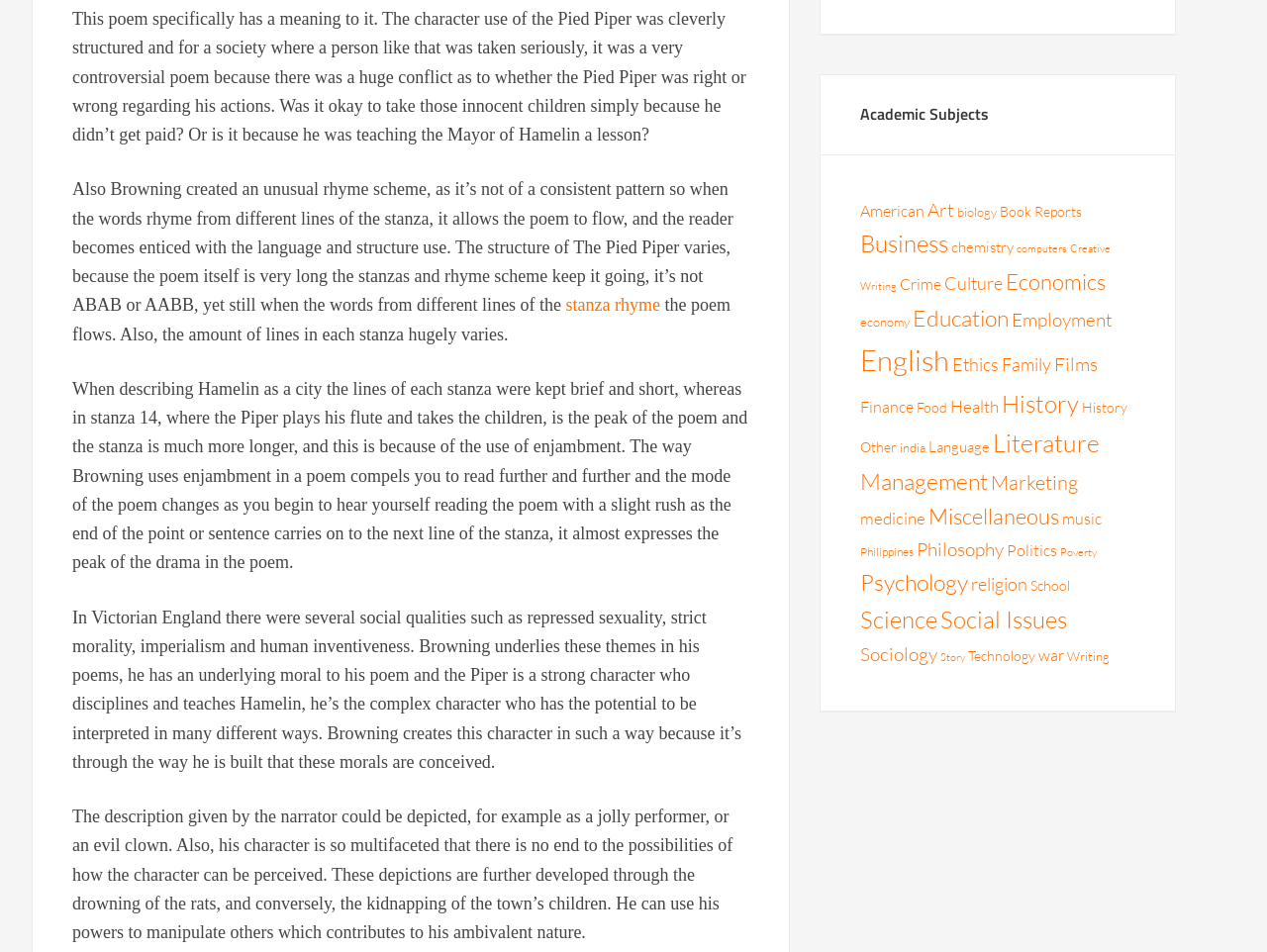Please identify the bounding box coordinates of the element's region that should be clicked to execute the following instruction: "Click on 'American' under 'Academic Subjects'". The bounding box coordinates must be four float numbers between 0 and 1, i.e., [left, top, right, bottom].

[0.679, 0.211, 0.73, 0.231]